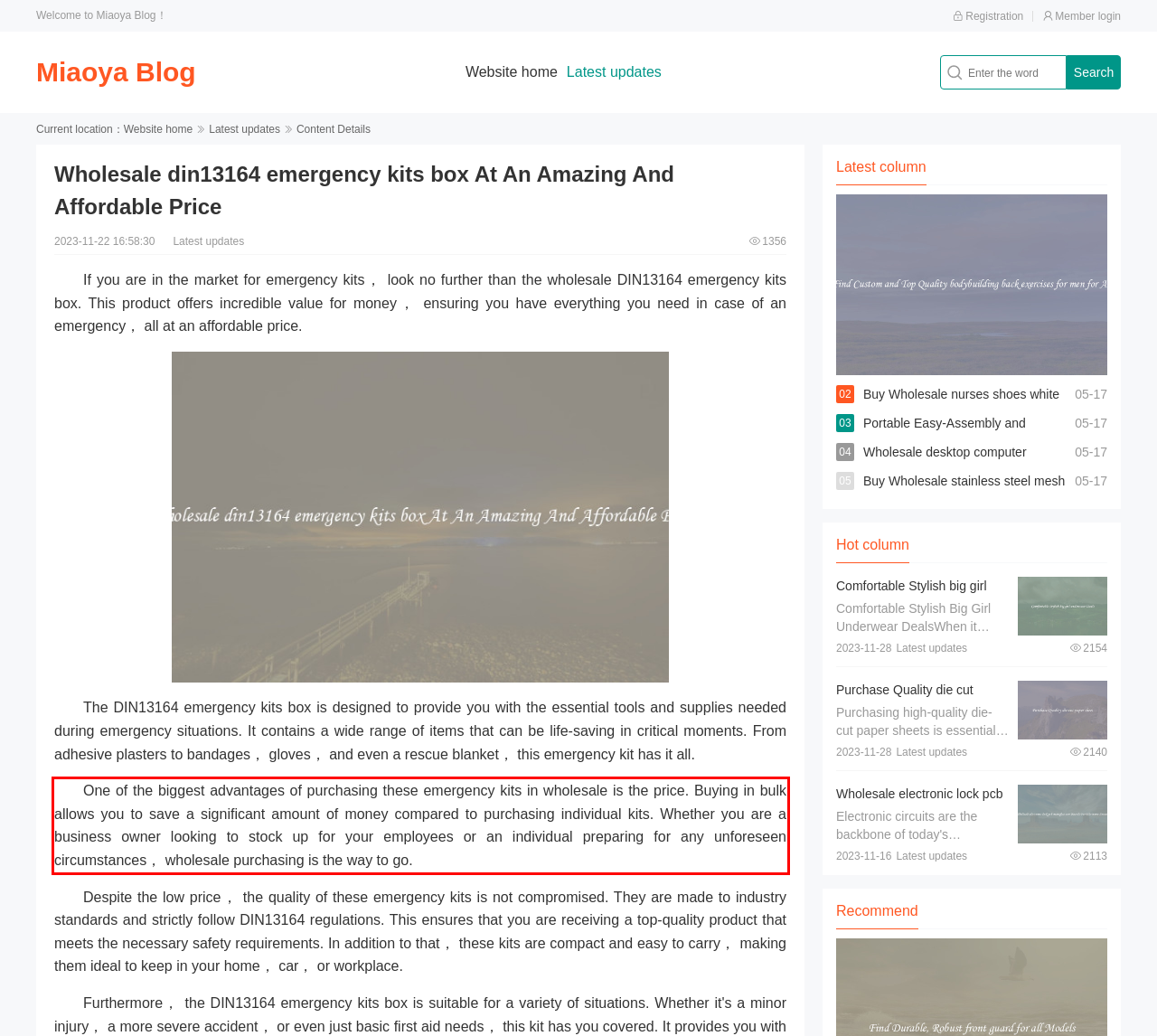There is a UI element on the webpage screenshot marked by a red bounding box. Extract and generate the text content from within this red box.

One of the biggest advantages of purchasing these emergency kits in wholesale is the price. Buying in bulk allows you to save a significant amount of money compared to purchasing individual kits. Whether you are a business owner looking to stock up for your employees or an individual preparing for any unforeseen circumstances， wholesale purchasing is the way to go.